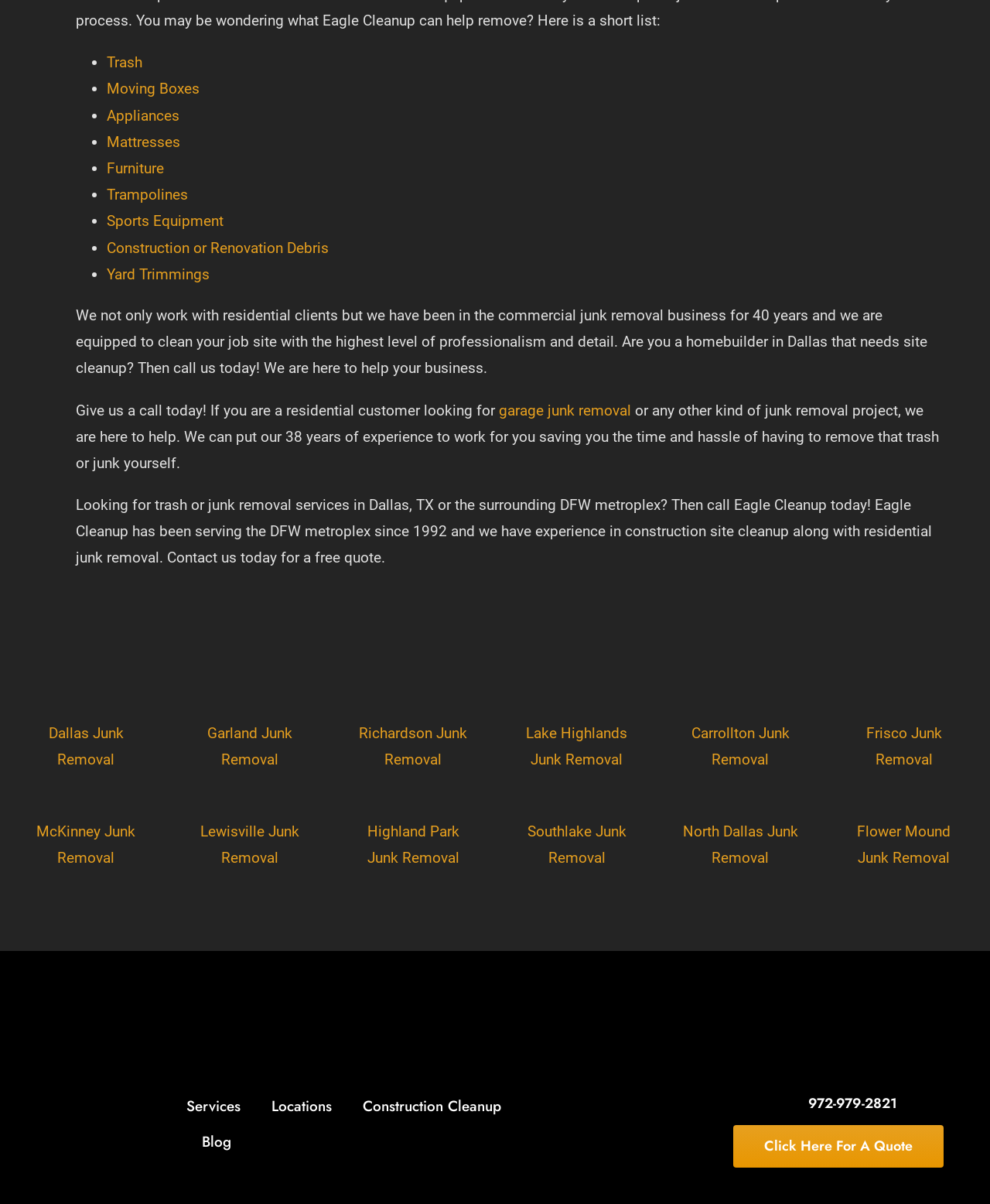Give a concise answer using one word or a phrase to the following question:
What is the phone number to contact Eagle Cleanup?

972-979-2821